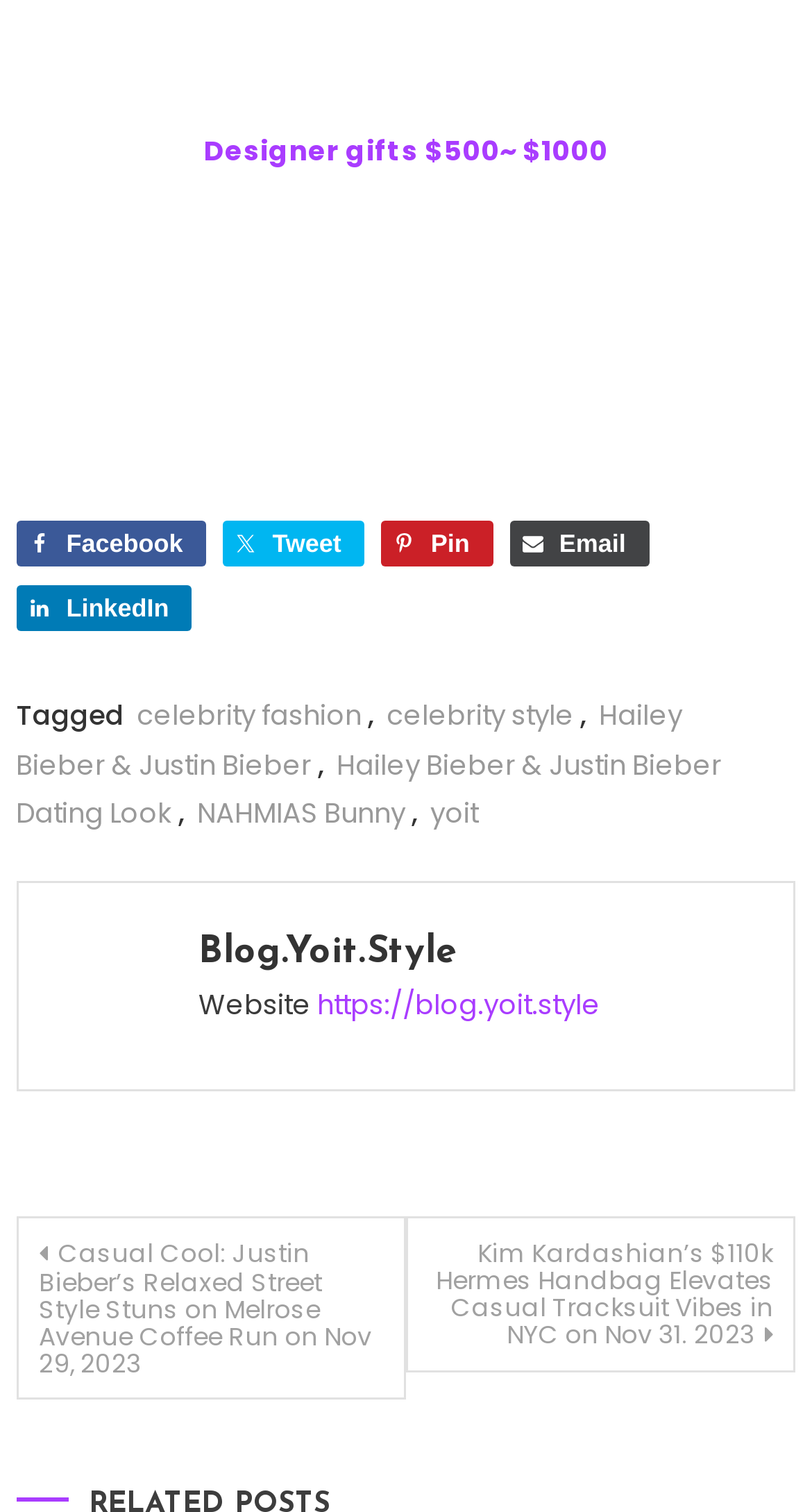Indicate the bounding box coordinates of the element that needs to be clicked to satisfy the following instruction: "Go to Blog.Yoit.Style". The coordinates should be four float numbers between 0 and 1, i.e., [left, top, right, bottom].

[0.244, 0.616, 0.562, 0.643]